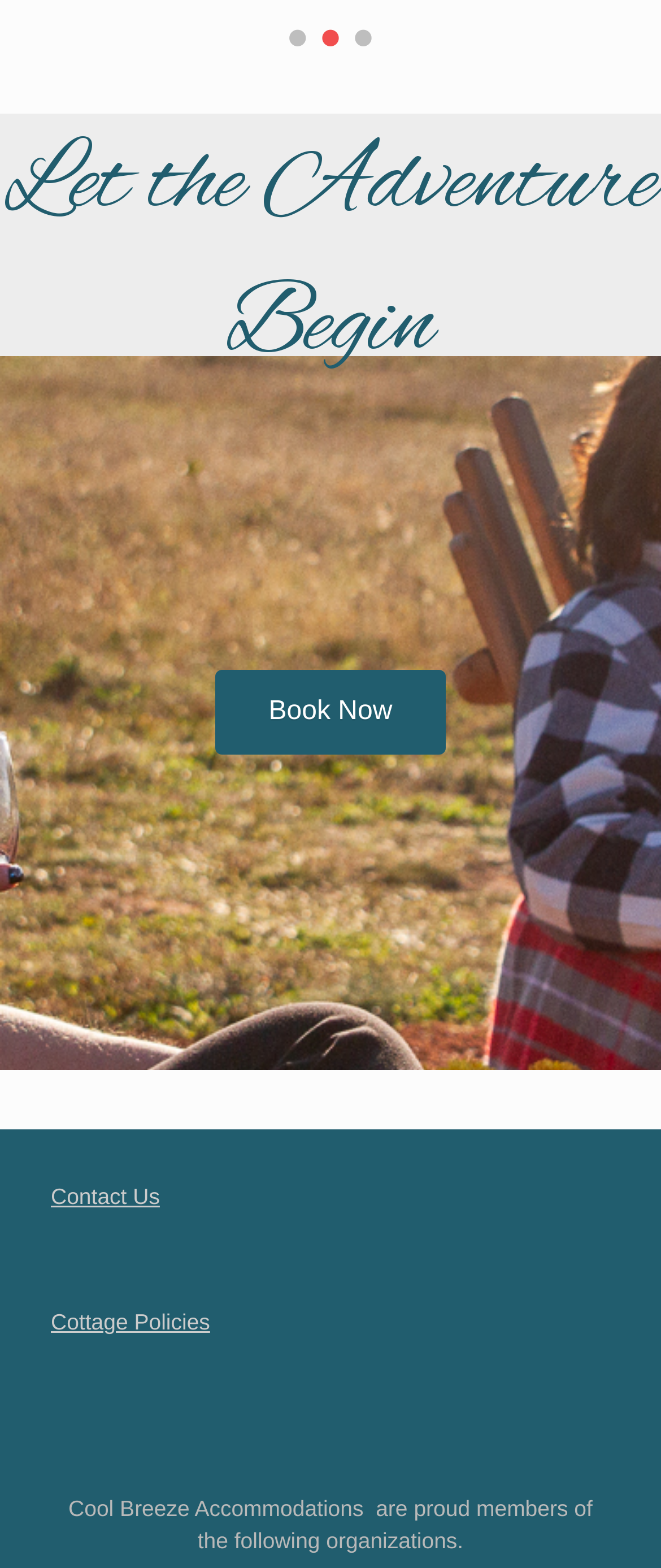Provide a short answer using a single word or phrase for the following question: 
What is the text of the main heading?

Let the Adventure Begin